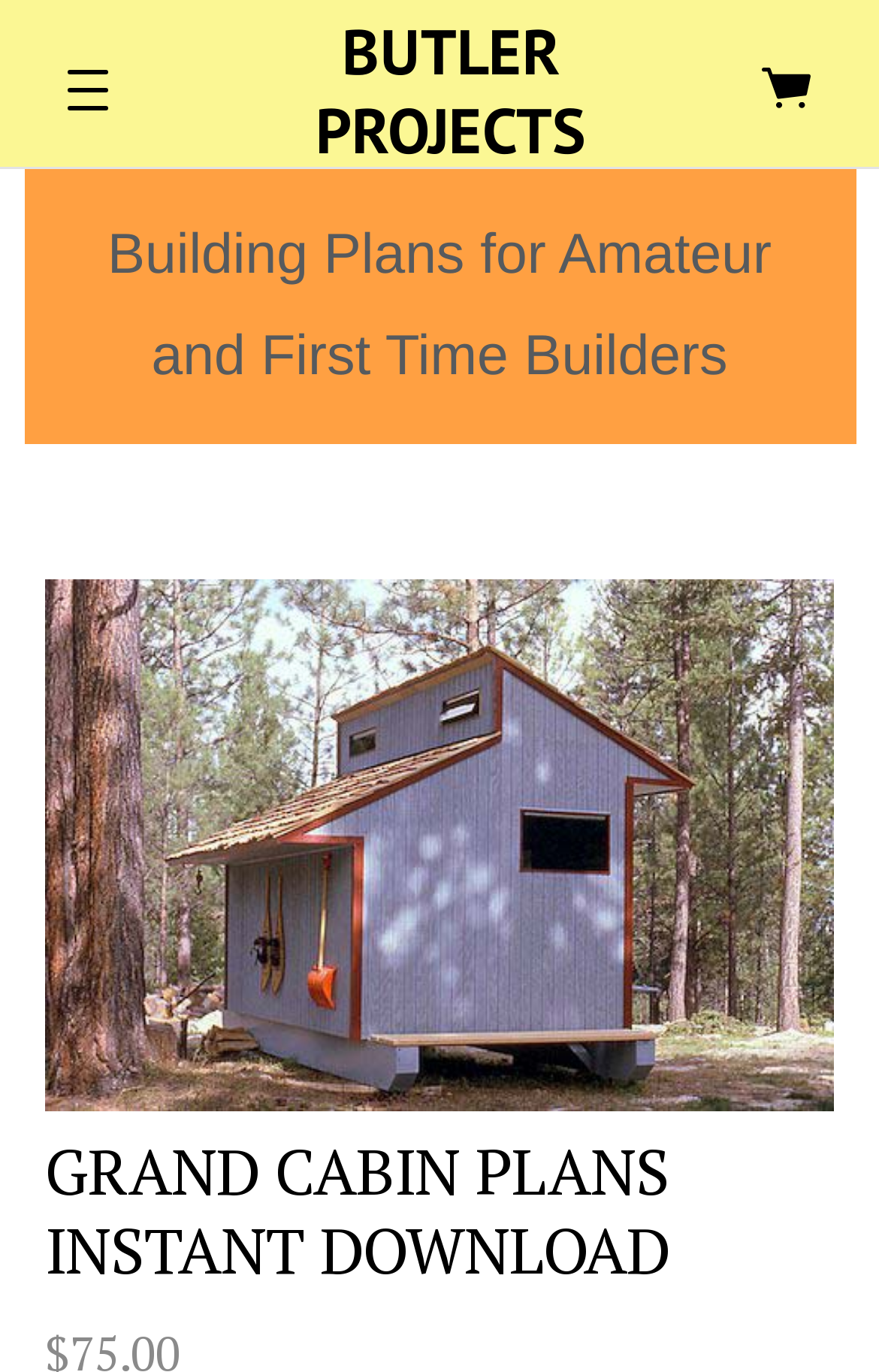What is the name of the plan being showcased?
We need a detailed and exhaustive answer to the question. Please elaborate.

The plan being showcased on the webpage is the 'GRAND CABIN PLANS', which is indicated by the link and image elements with the same text, suggesting that it is a prominent or featured plan.